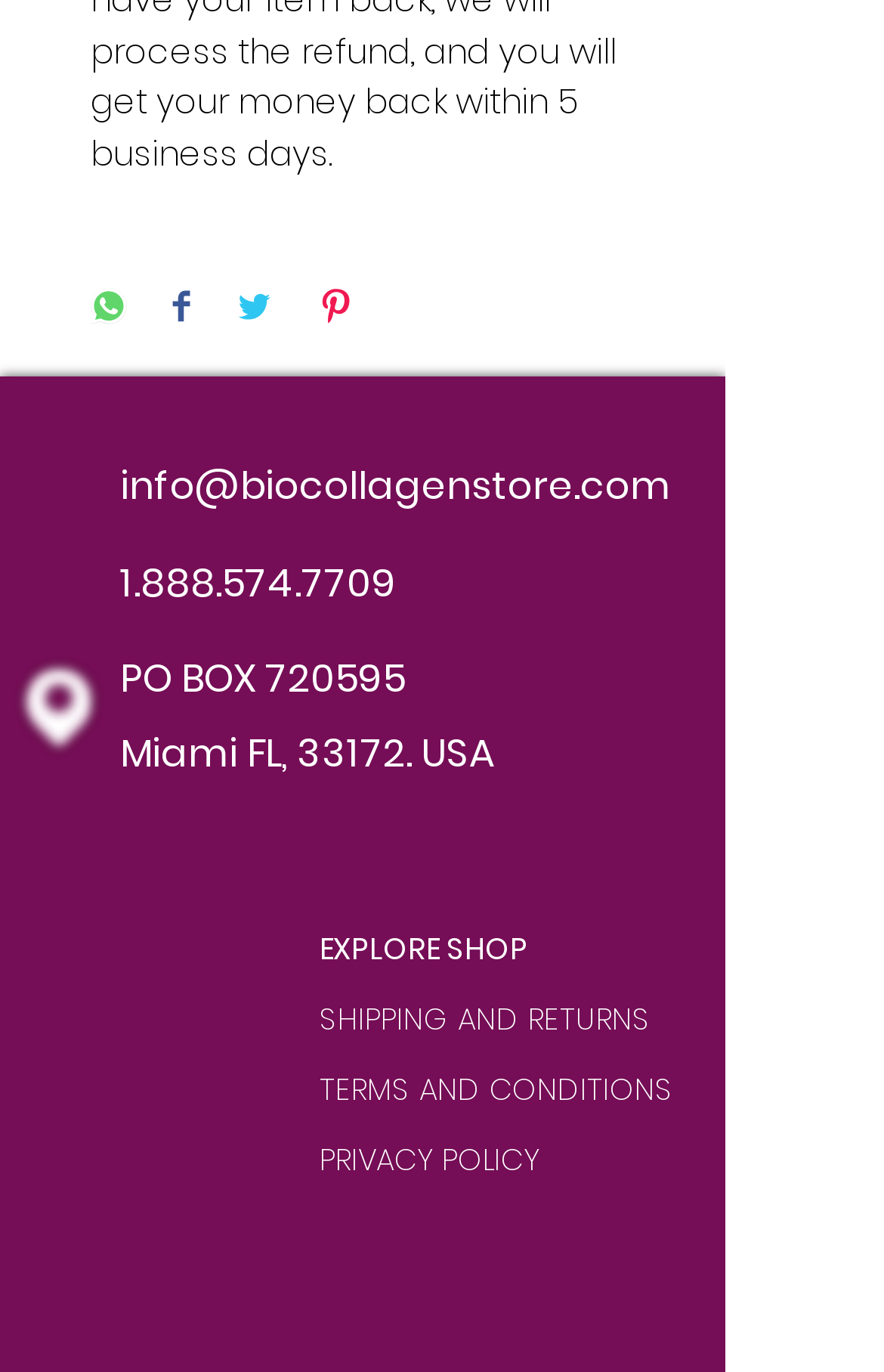Locate the bounding box coordinates of the area where you should click to accomplish the instruction: "Share on WhatsApp".

[0.103, 0.211, 0.144, 0.242]